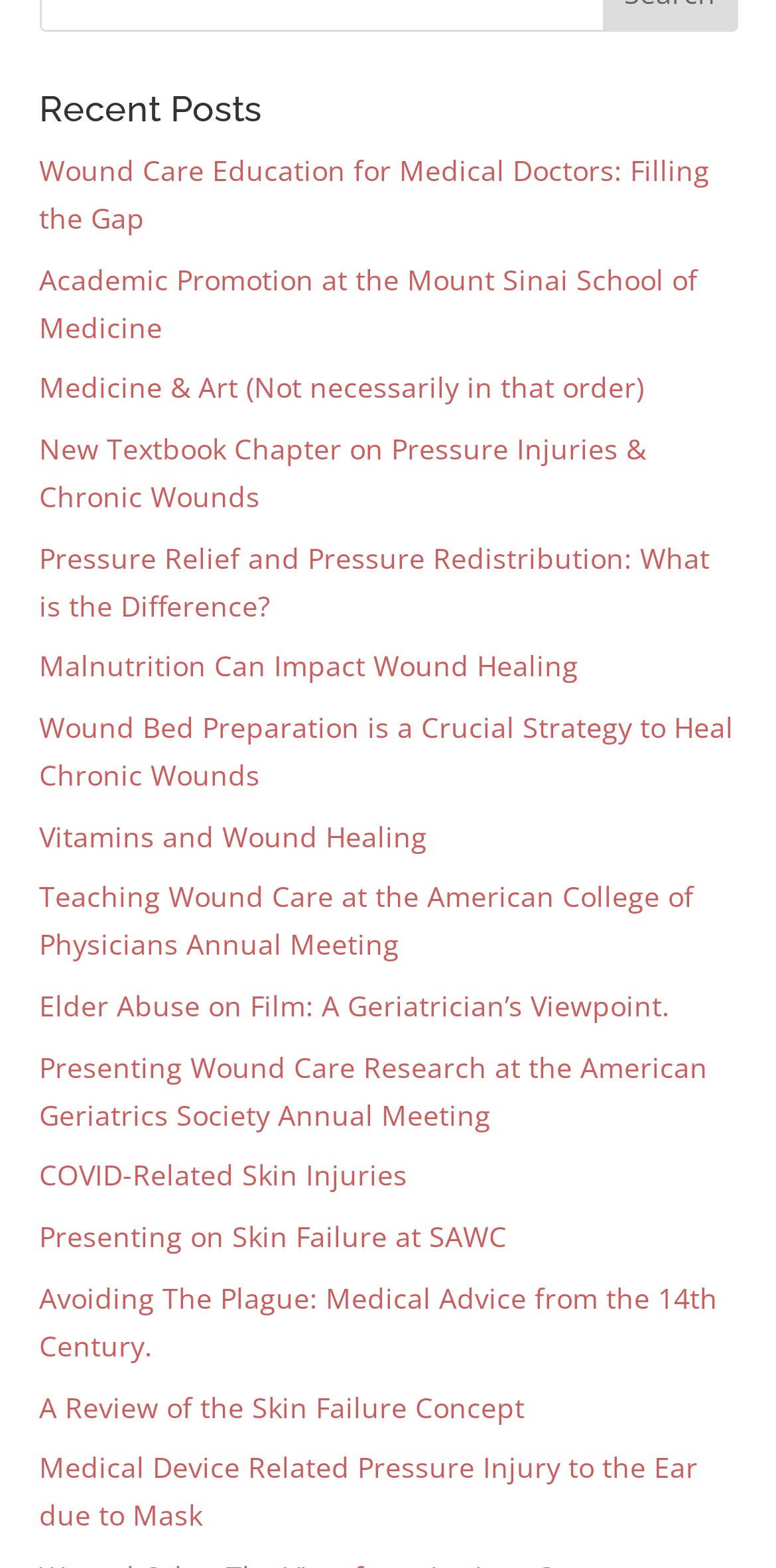Respond with a single word or phrase to the following question: What is the theme of the posts?

Medicine and Health